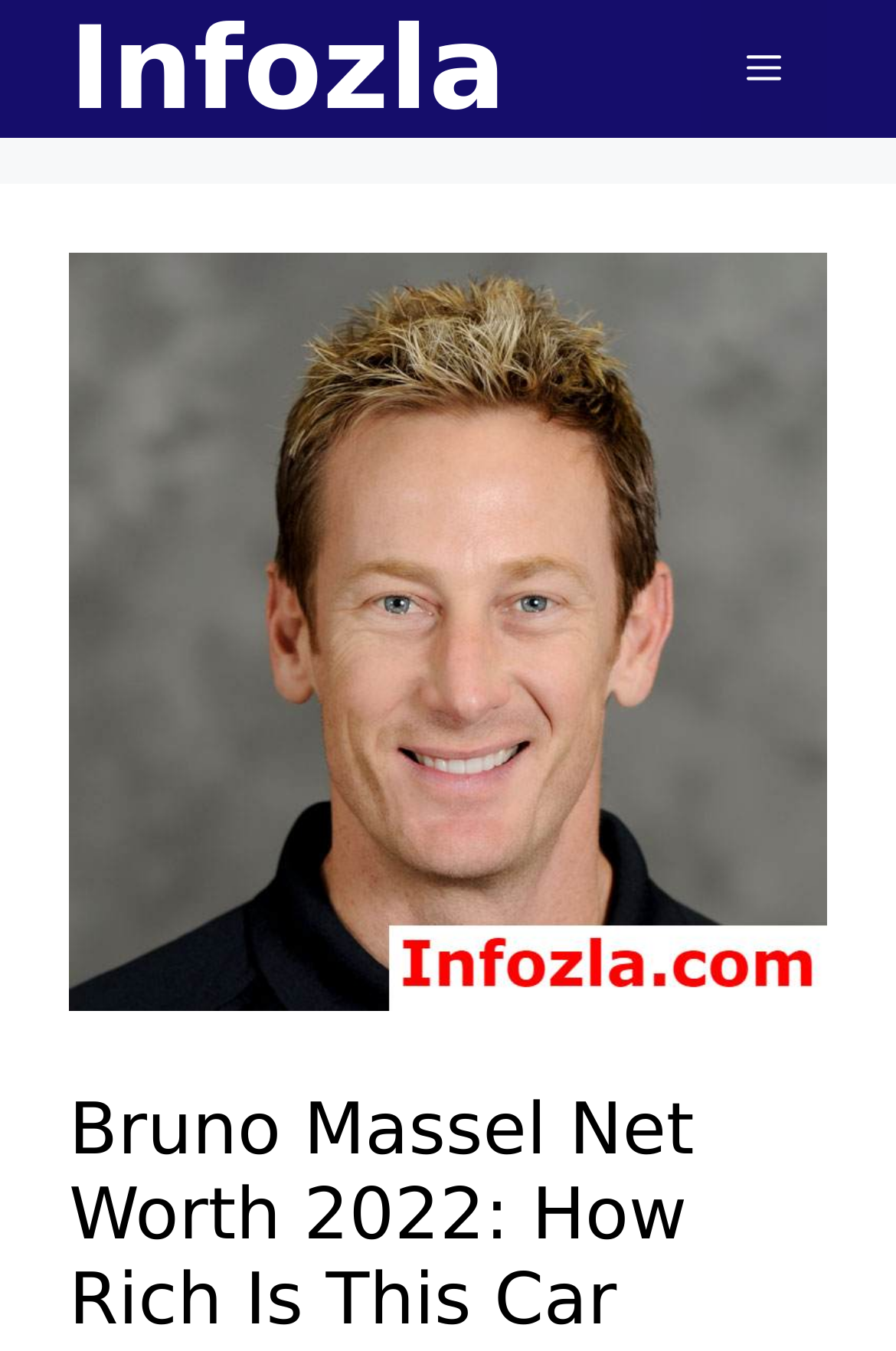Please determine the bounding box coordinates for the UI element described here. Use the format (top-left x, top-left y, bottom-right x, bottom-right y) with values bounded between 0 and 1: Infozla

[0.077, 0.002, 0.565, 0.1]